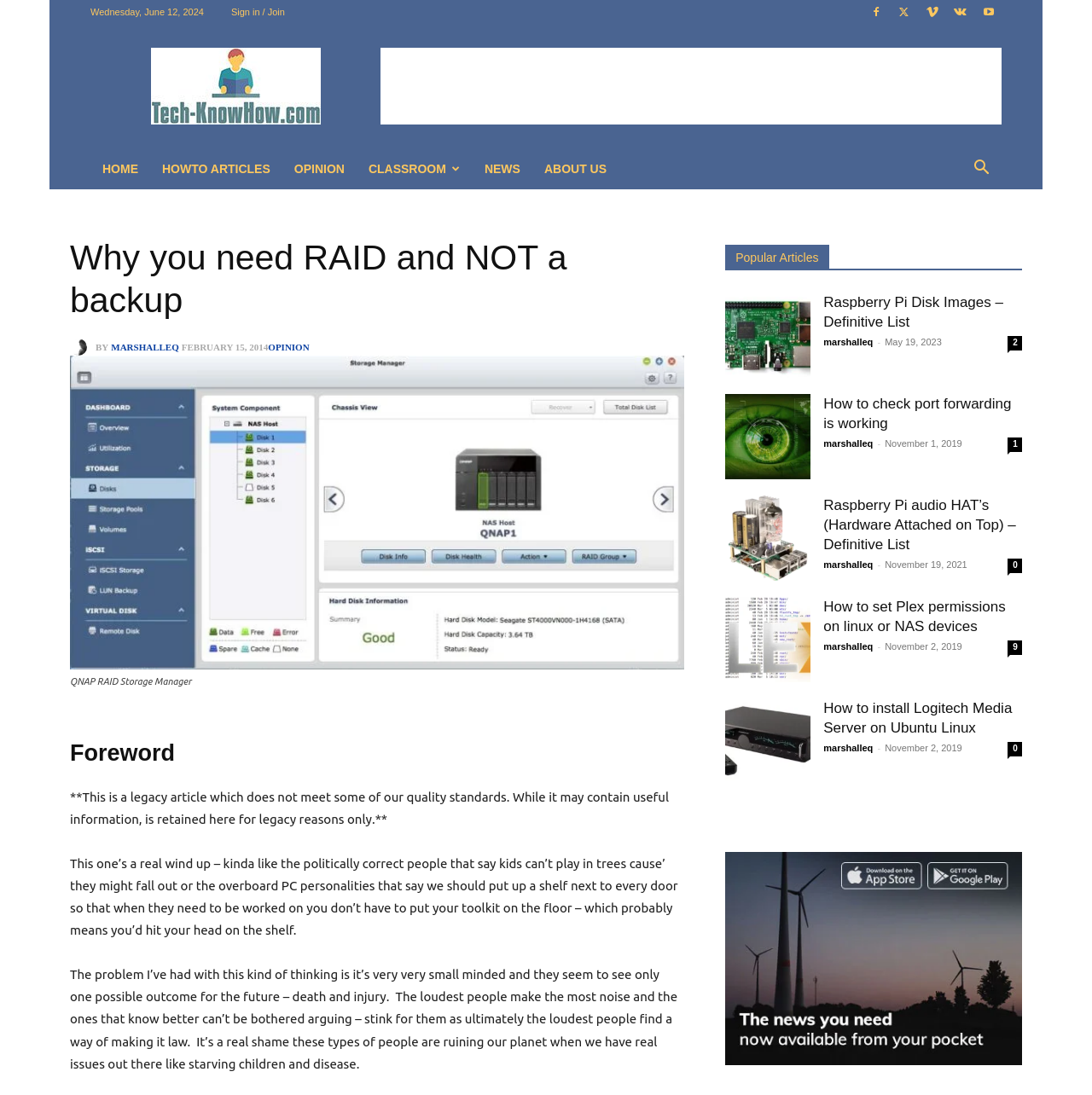Carefully examine the image and provide an in-depth answer to the question: What is the topic of the article?

The topic of the article can be inferred from the title 'Why you need RAID and NOT a backup' which suggests that the article is discussing the importance of RAID and backup systems.